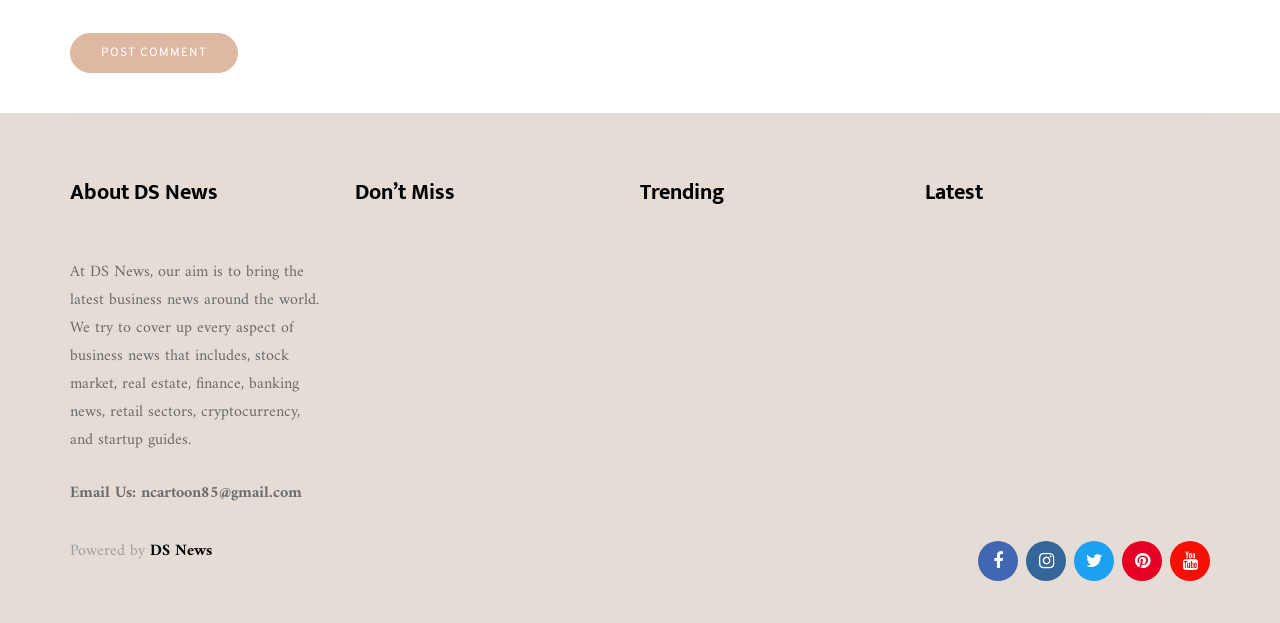How can users contact DS News?
Provide a detailed answer to the question using information from the image.

The webpage provides an email address, 'ncartoon85@gmail.com', for users to contact DS News, indicating that users can reach out to them via email.